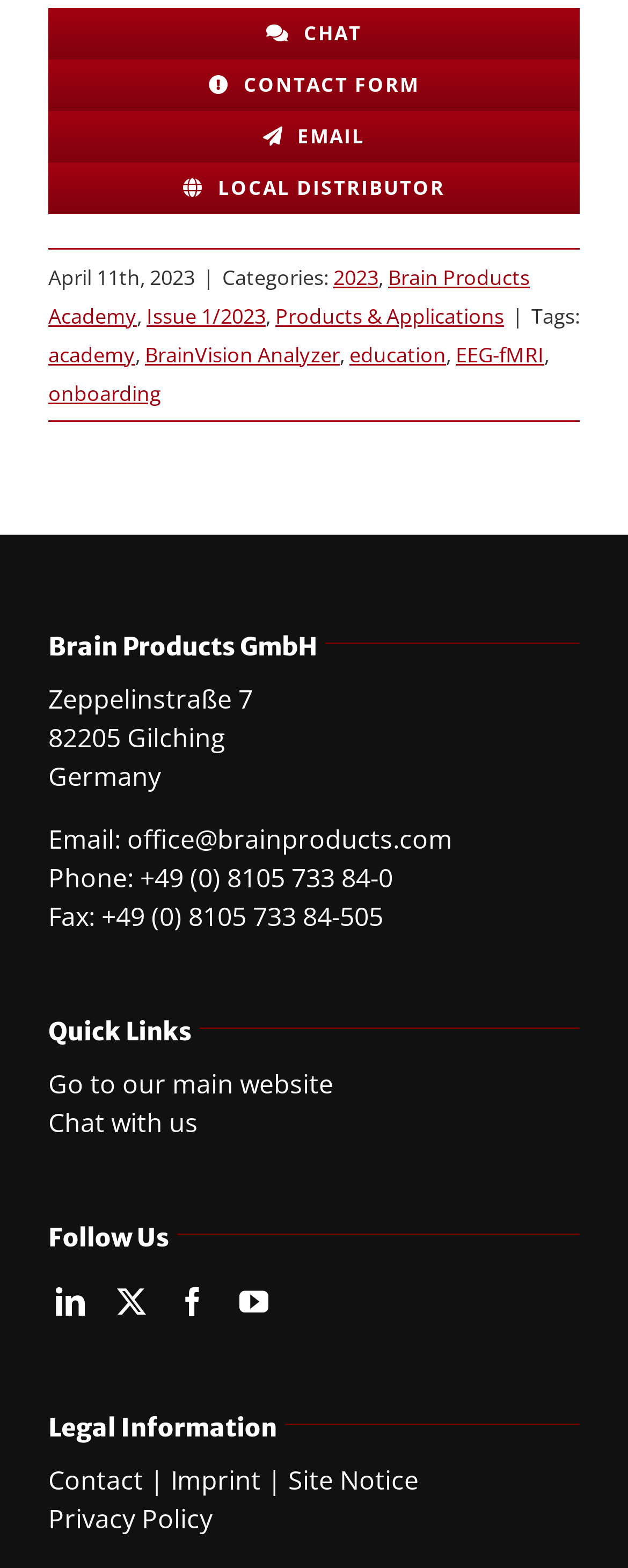Provide a brief response to the question below using a single word or phrase: 
How many social media platforms are listed?

4